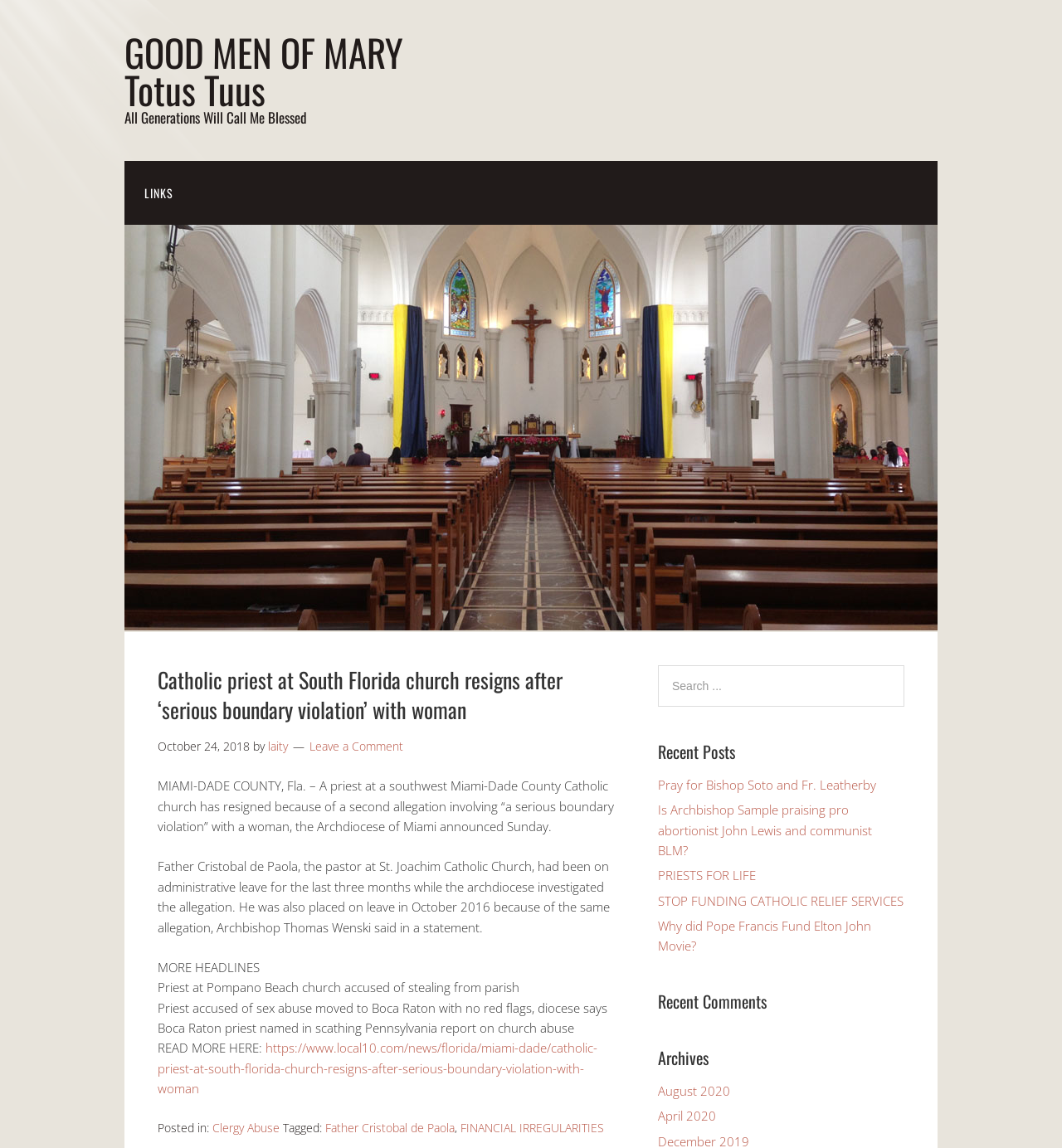Provide the bounding box coordinates of the section that needs to be clicked to accomplish the following instruction: "Read about Father Cristobal de Paola."

[0.306, 0.975, 0.428, 0.989]